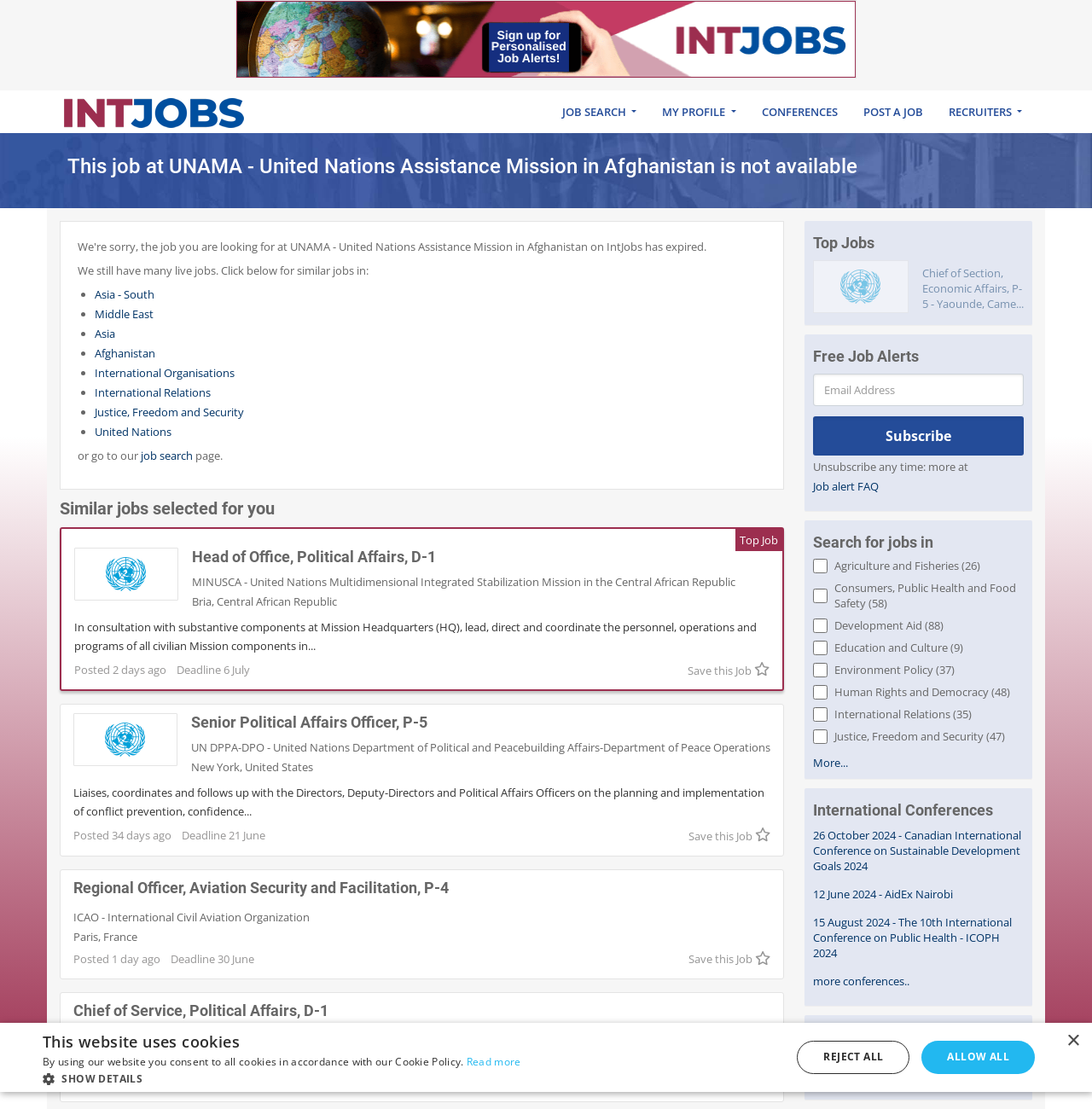How many similar jobs are listed on this webpage?
Answer the question using a single word or phrase, according to the image.

5